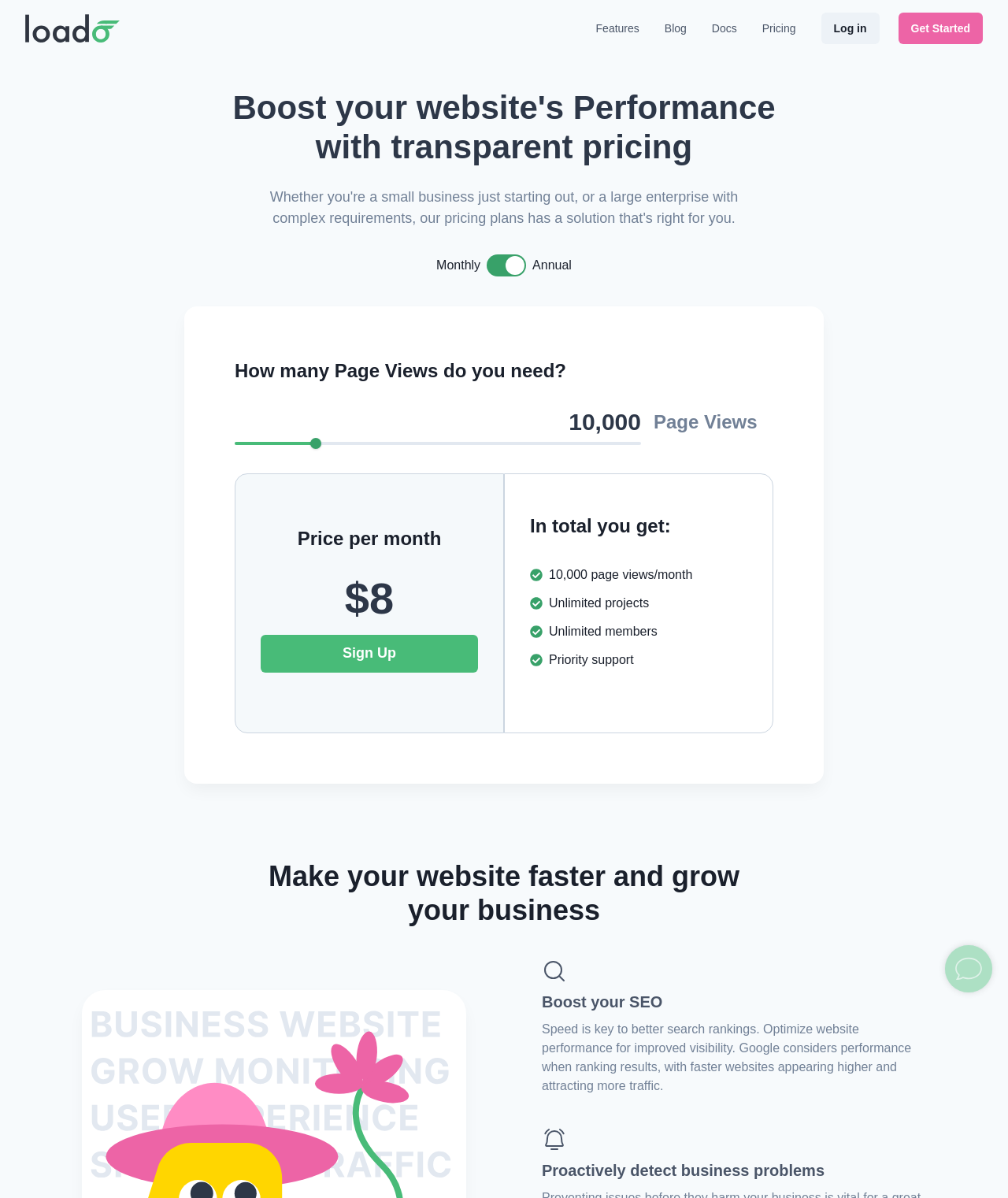Respond concisely with one word or phrase to the following query:
What is the price per month for 10,000 page views?

$8